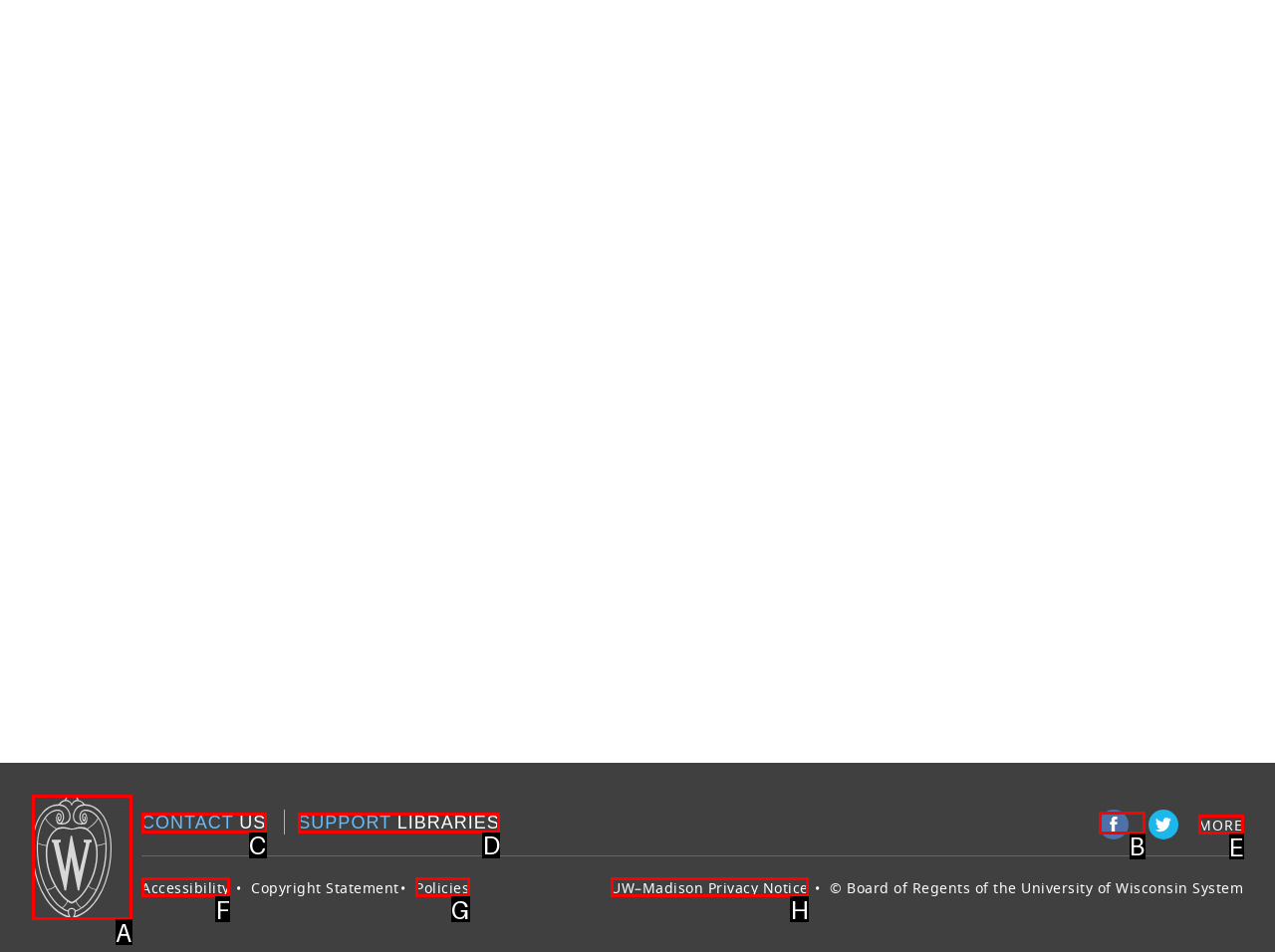Identify the HTML element that corresponds to the description: University of Wisconsin-Madison
Provide the letter of the matching option from the given choices directly.

A